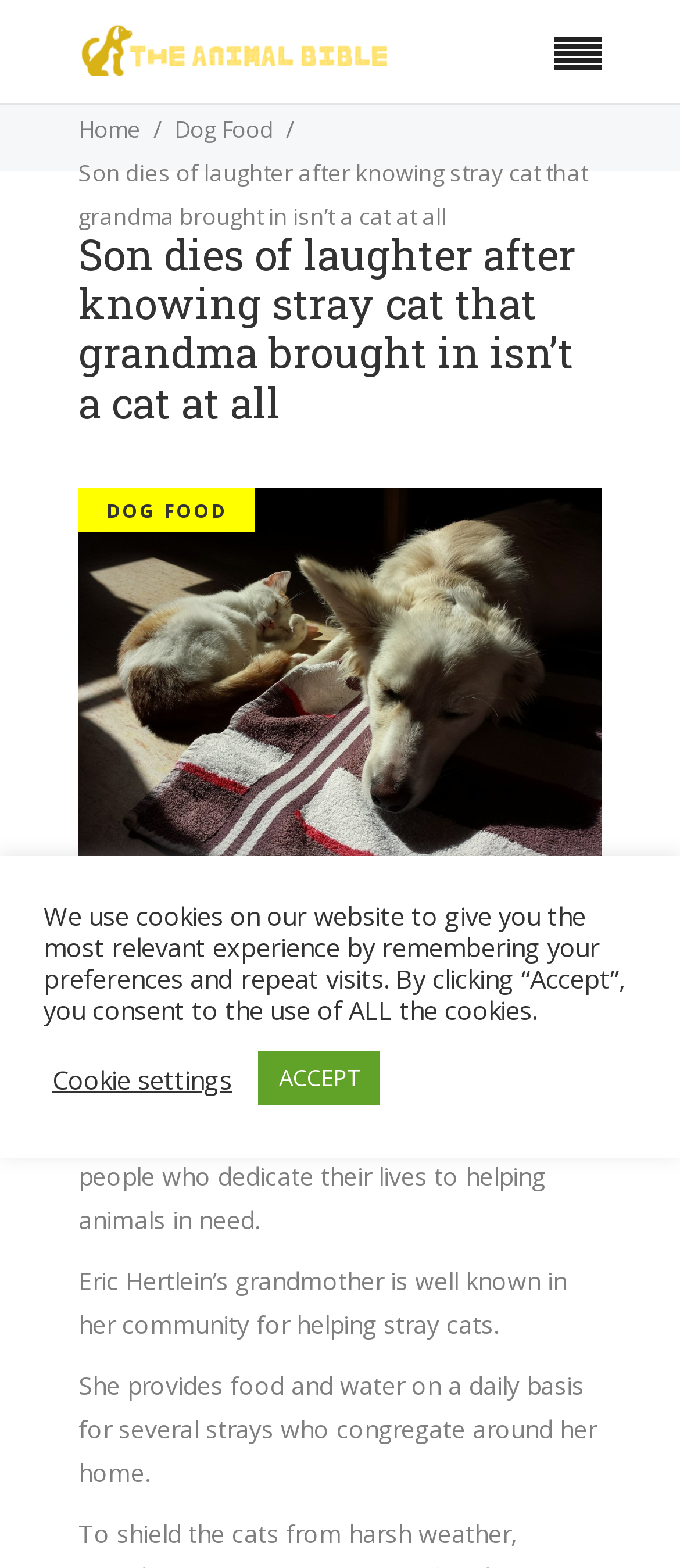Create an elaborate caption that covers all aspects of the webpage.

This webpage is about a heartwarming story of a grandmother helping stray animals, particularly cats. At the top left corner, there is a mobile logo, and next to it, a link to the website's home page. Below the logo, there is a navigation menu with links to "Home" and "Dog Food". 

The main content of the webpage is divided into two sections. The first section has a heading that reads "Son dies of laughter after knowing stray cat that grandma brought in isn’t a cat at all", which is also the title of the webpage. Below the heading, there is an image of a dog sleeping on a bed, and a link to "DOG FOOD" is placed on top of the image. 

The second section consists of four paragraphs of text. The first paragraph talks about how many animals are adorable but not suitable as pets. The second paragraph mentions that there are people who dedicate their lives to helping animals in need. The third paragraph introduces Eric Hertlein's grandmother, who is known for helping stray cats in her community. The fourth paragraph describes how she provides food and water to the stray cats daily. 

At the bottom of the webpage, there is a notification about the use of cookies on the website, with two buttons: "Cookie settings" and "ACCEPT".